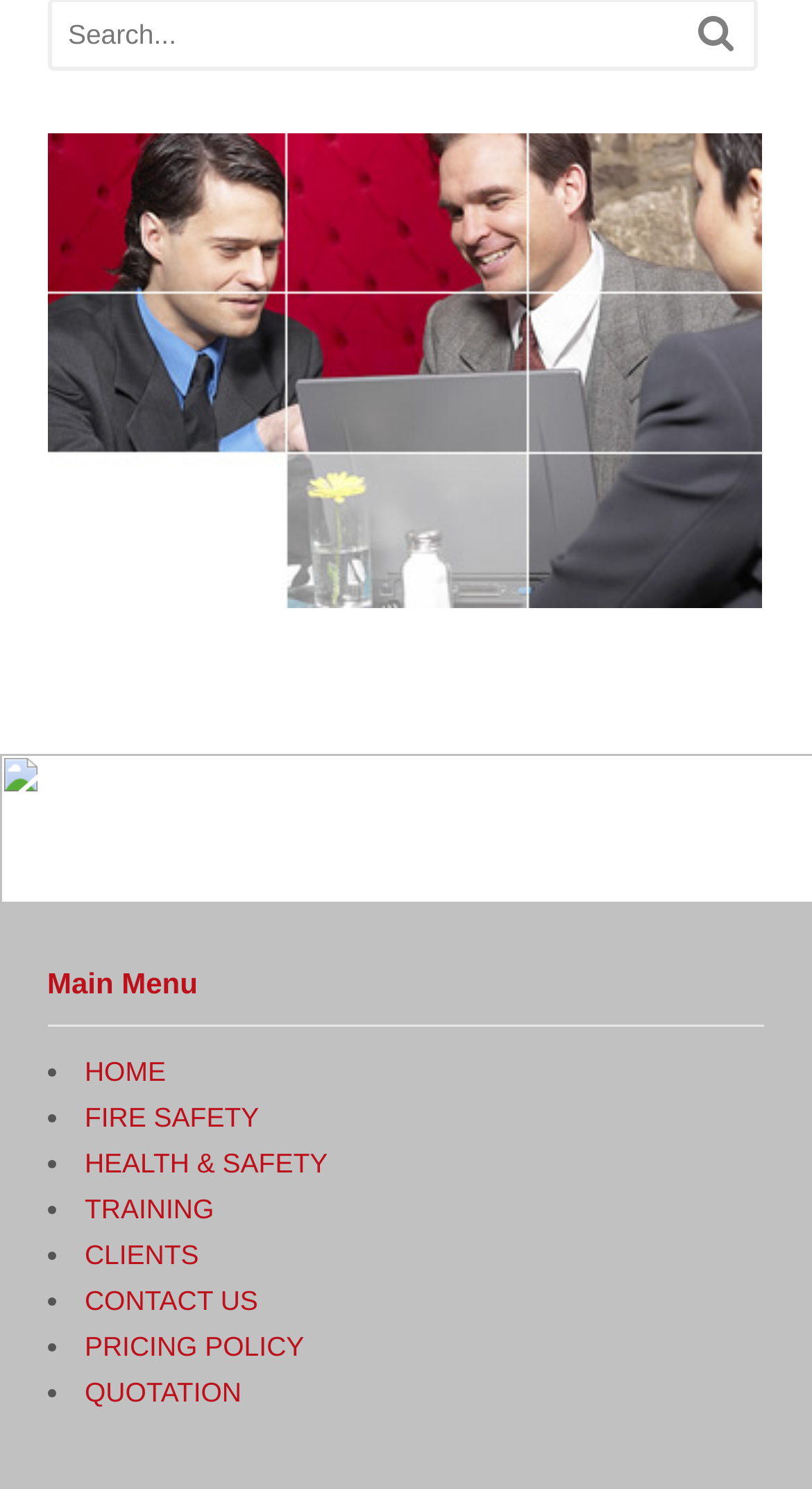Please identify the coordinates of the bounding box that should be clicked to fulfill this instruction: "click the search button".

[0.86, 0.003, 0.904, 0.042]